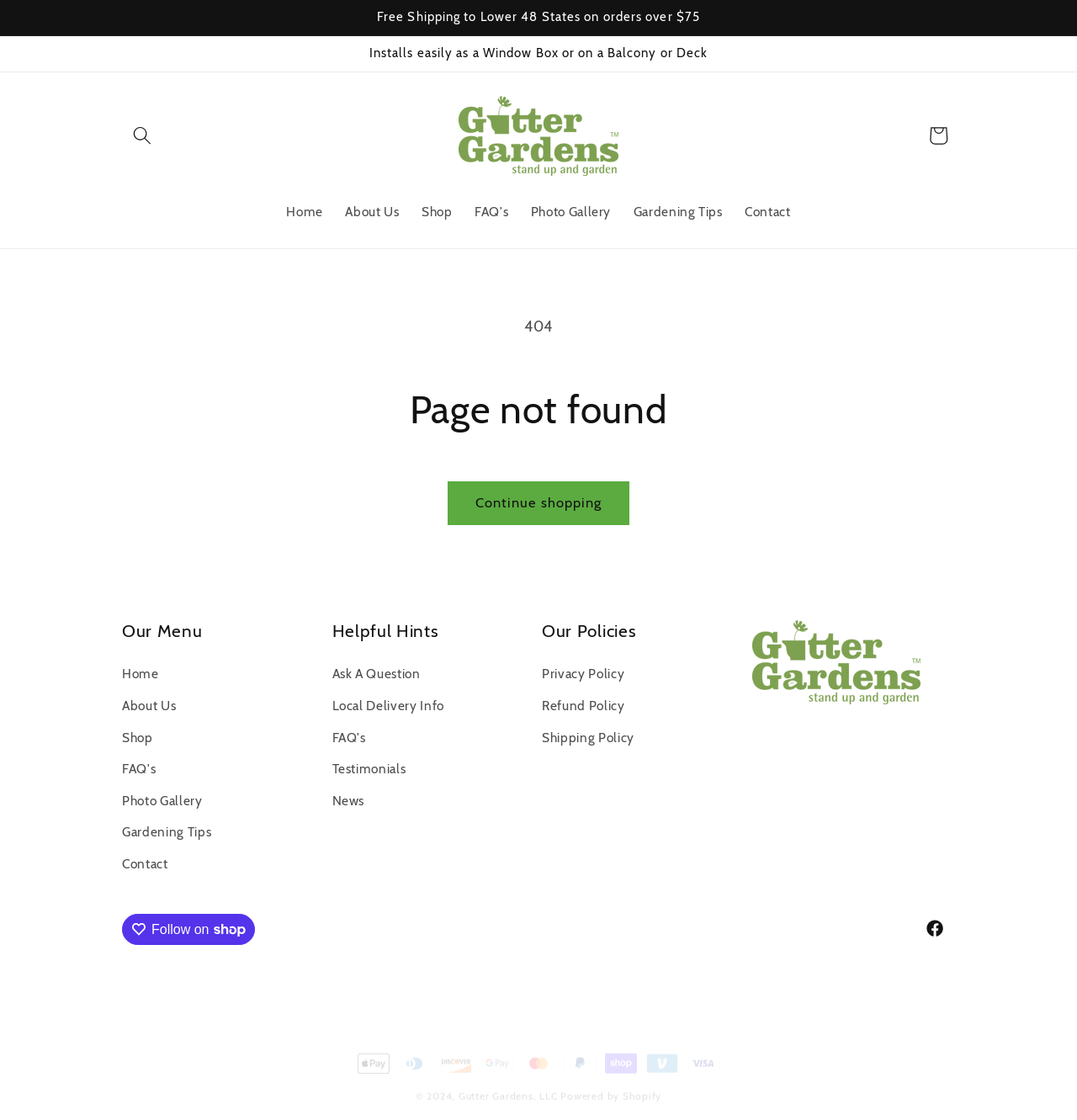Please determine the headline of the webpage and provide its content.

Page not found